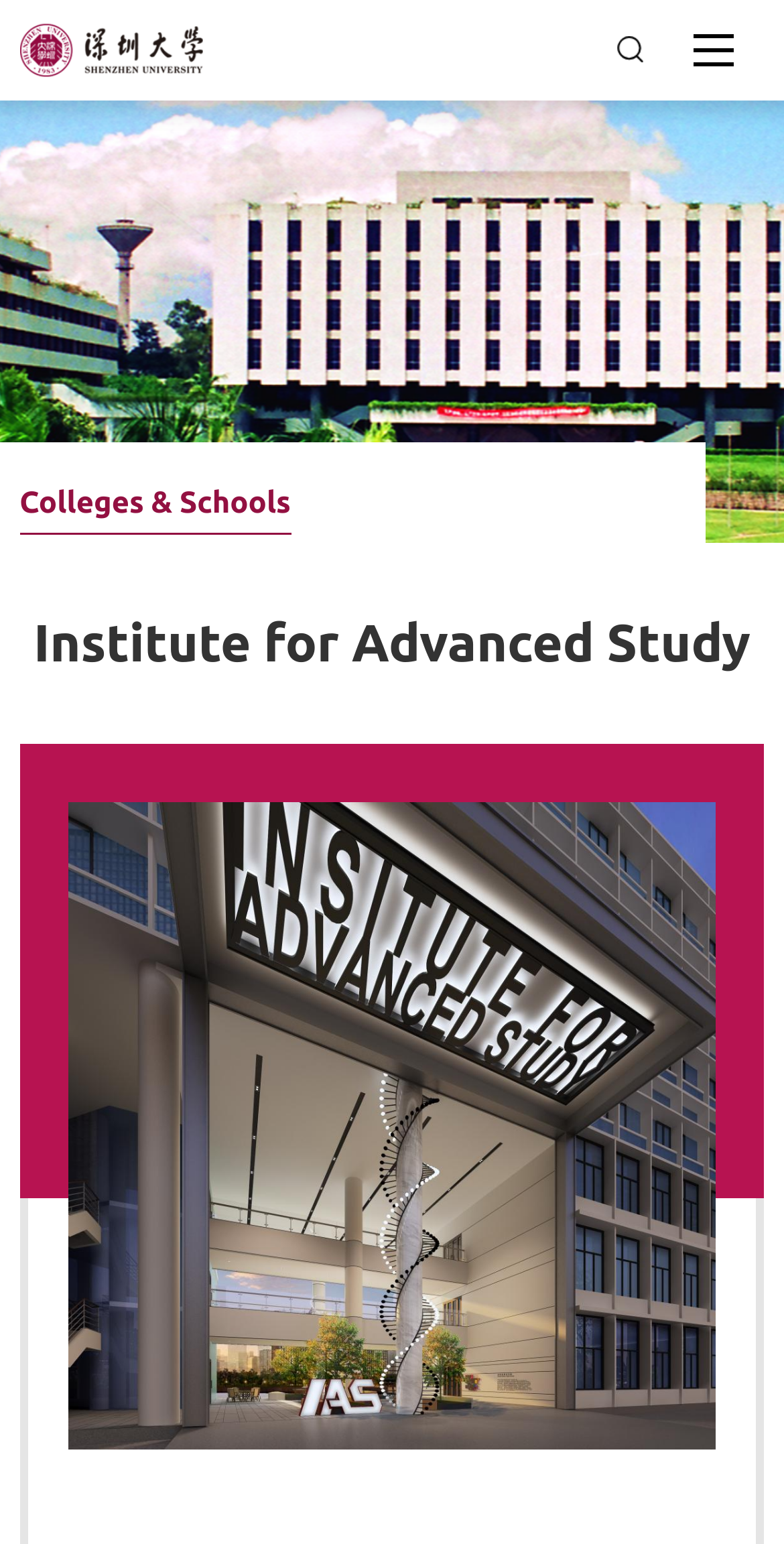Determine the bounding box coordinates of the section to be clicked to follow the instruction: "Contact Us". The coordinates should be given as four float numbers between 0 and 1, formatted as [left, top, right, bottom].

[0.0, 0.529, 0.5, 0.587]